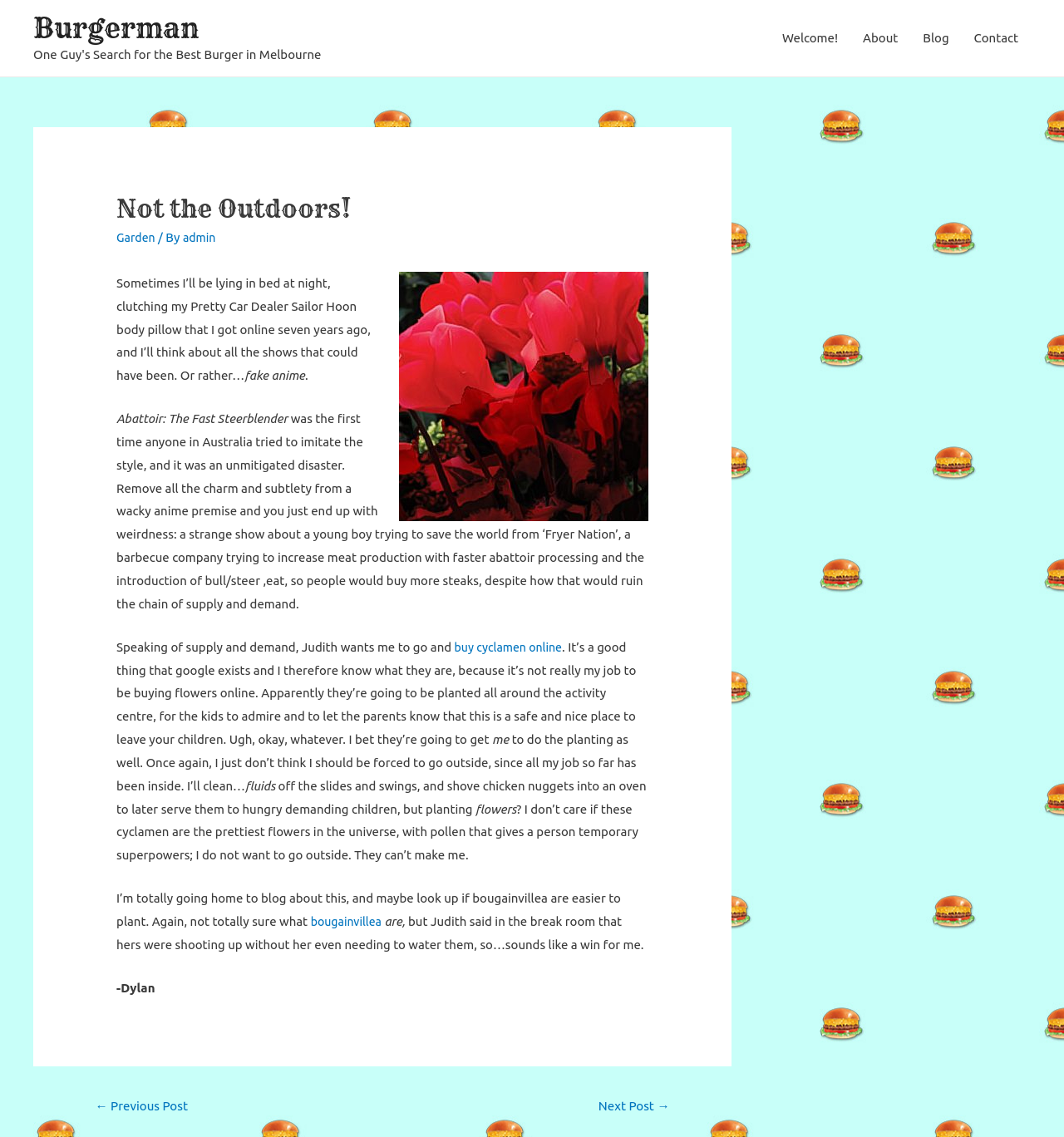Identify the bounding box coordinates for the UI element described as follows: admin. Use the format (top-left x, top-left y, bottom-right x, bottom-right y) and ensure all values are floating point numbers between 0 and 1.

[0.174, 0.204, 0.207, 0.217]